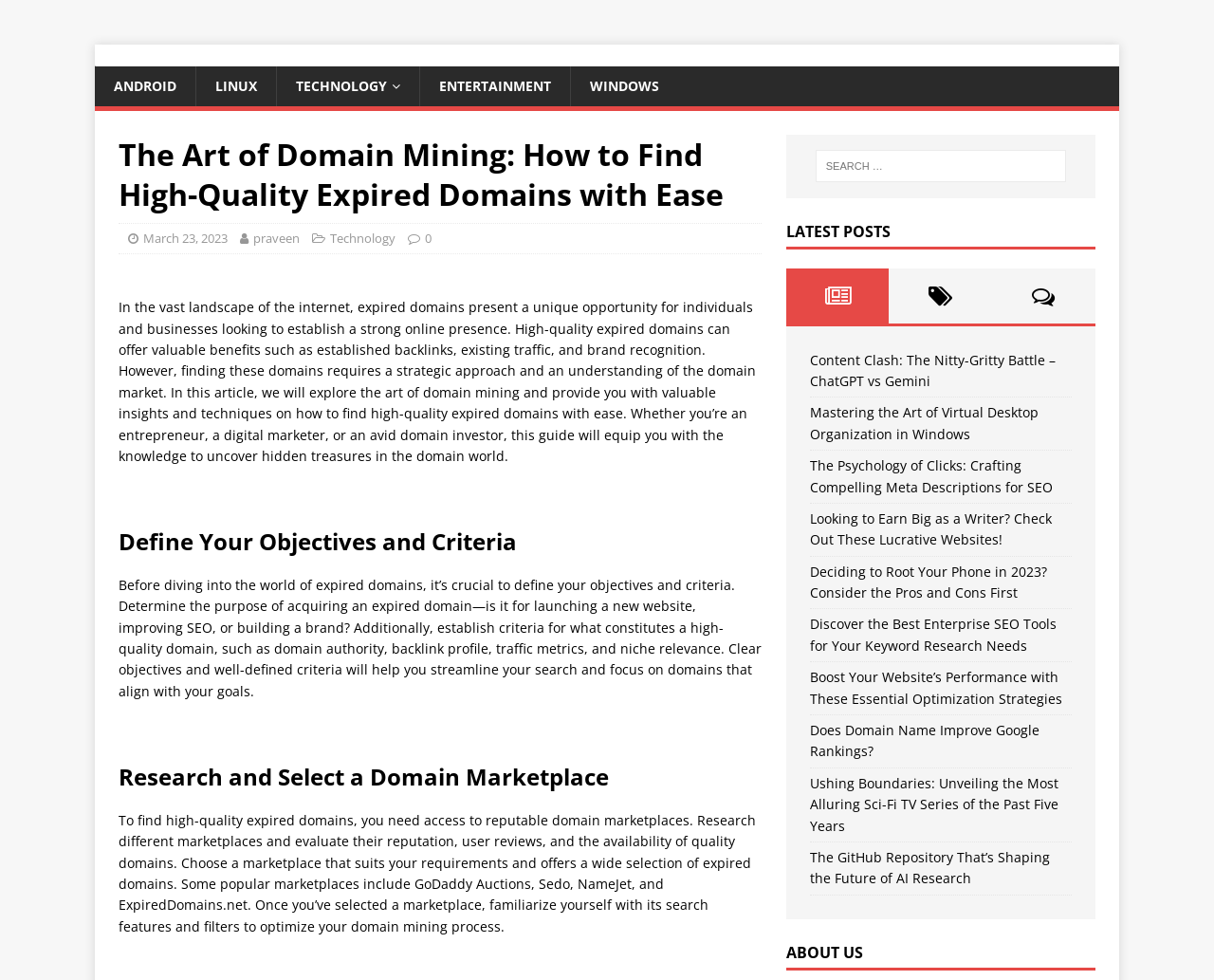Please give a short response to the question using one word or a phrase:
What are some popular domain marketplaces?

GoDaddy Auctions, Sedo, NameJet, and ExpiredDomains.net